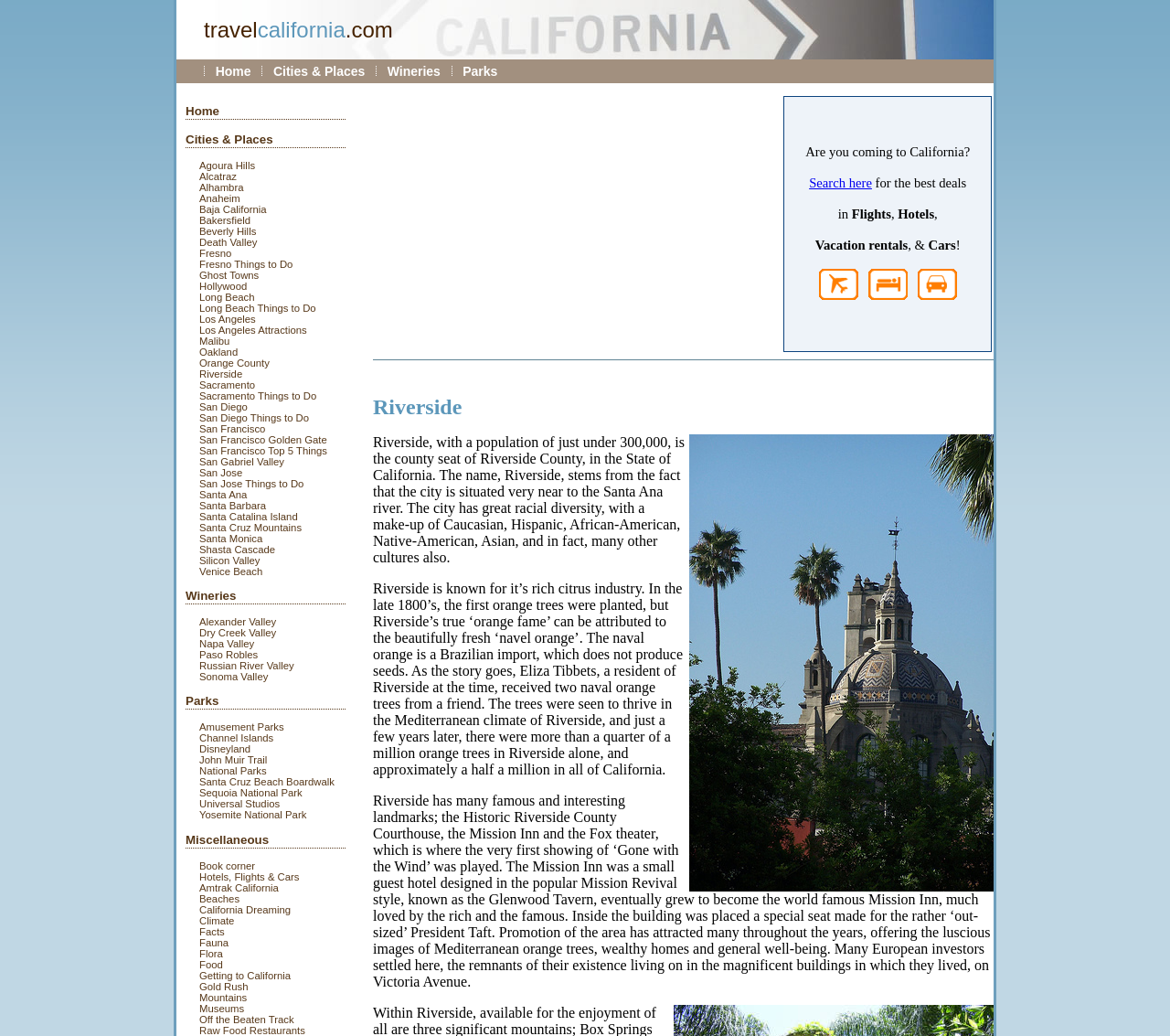Based on what you see in the screenshot, provide a thorough answer to this question: What is the website's domain name?

I found the website's domain name by looking at the top-left corner of the webpage, where it is displayed as a link.